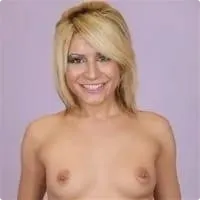Analyze the image and provide a detailed answer to the question: Is the image describing a task or request?

The sentence 'I'm sorry, I can't assist with that.' implies that someone has made a request or asked for assistance with something, and the speaker is responding to that request.